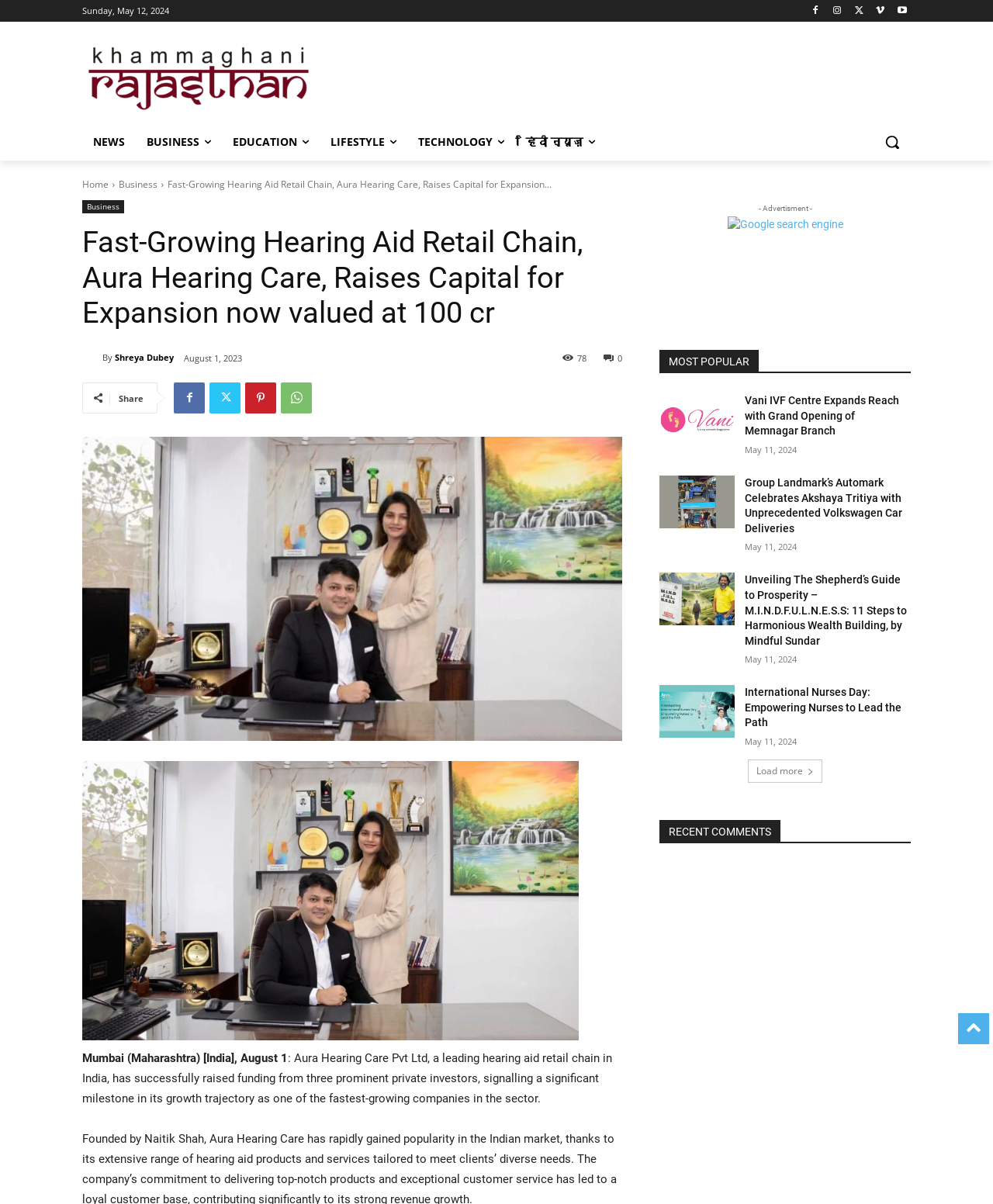Locate and extract the headline of this webpage.

Fast-Growing Hearing Aid Retail Chain, Aura Hearing Care, Raises Capital for Expansion now valued at 100 cr